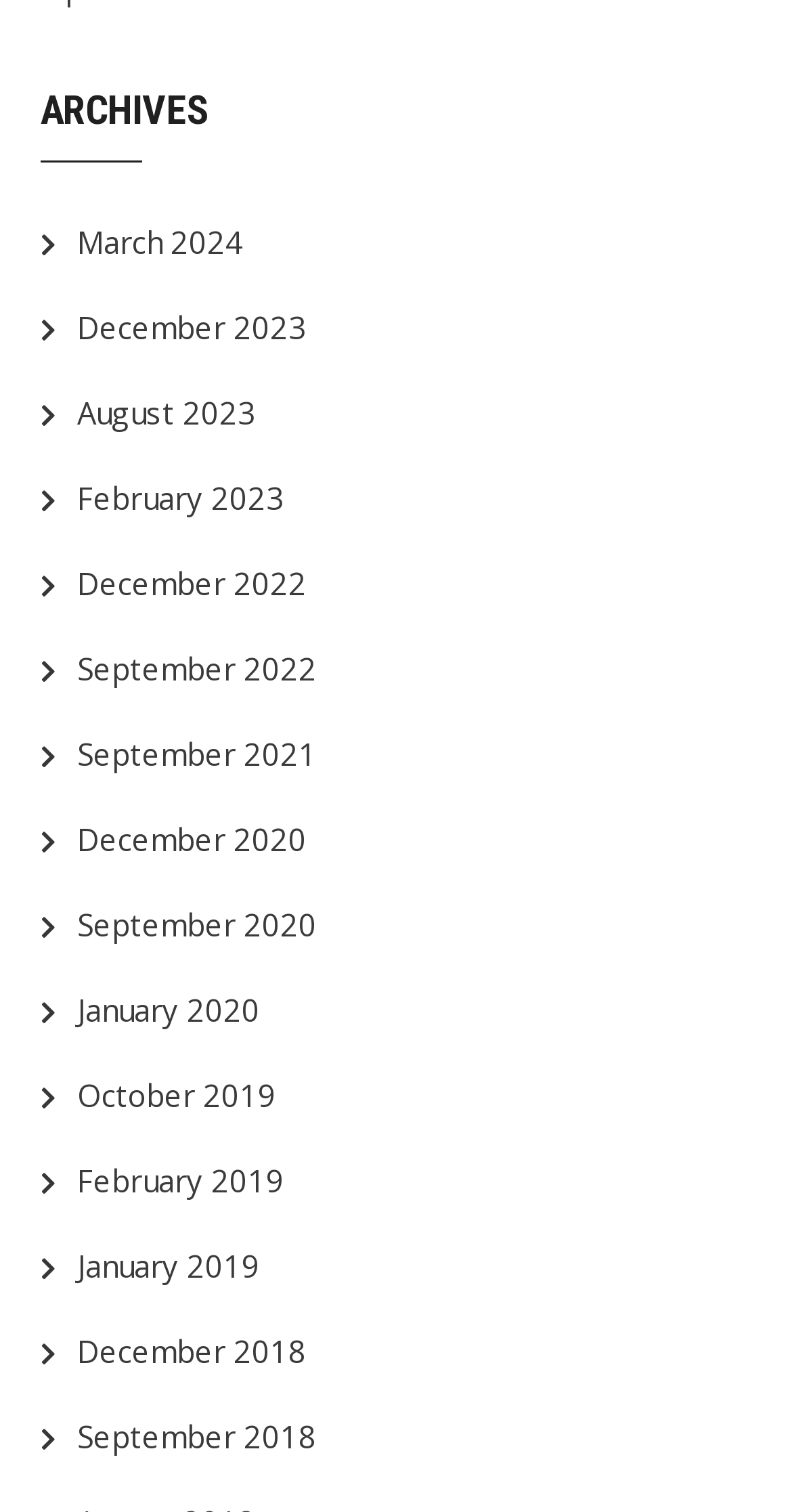Use a single word or phrase to answer the question:
What is the year of the last link?

2018